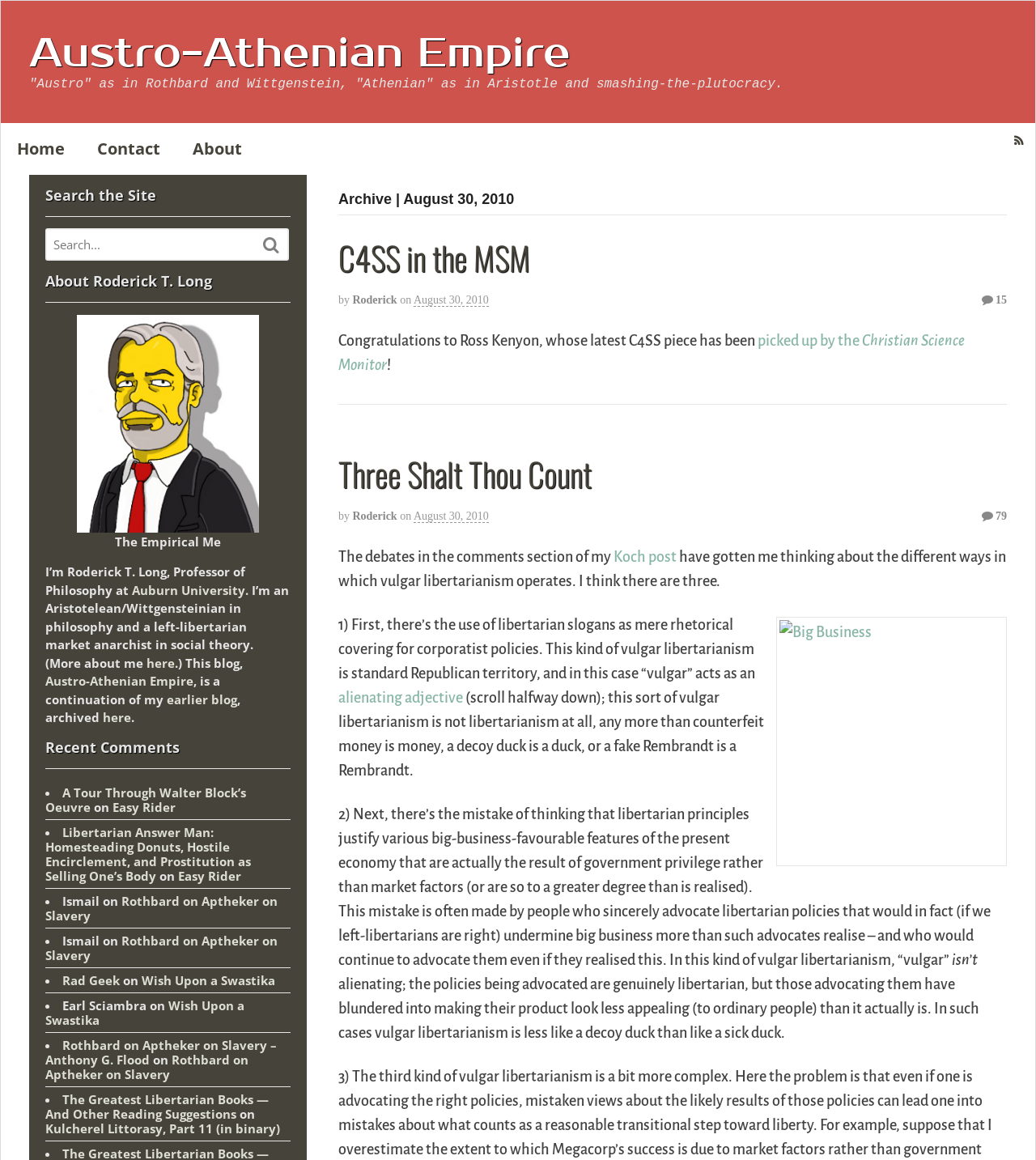Could you find the bounding box coordinates of the clickable area to complete this instruction: "Click the 'Home' link"?

[0.001, 0.106, 0.078, 0.151]